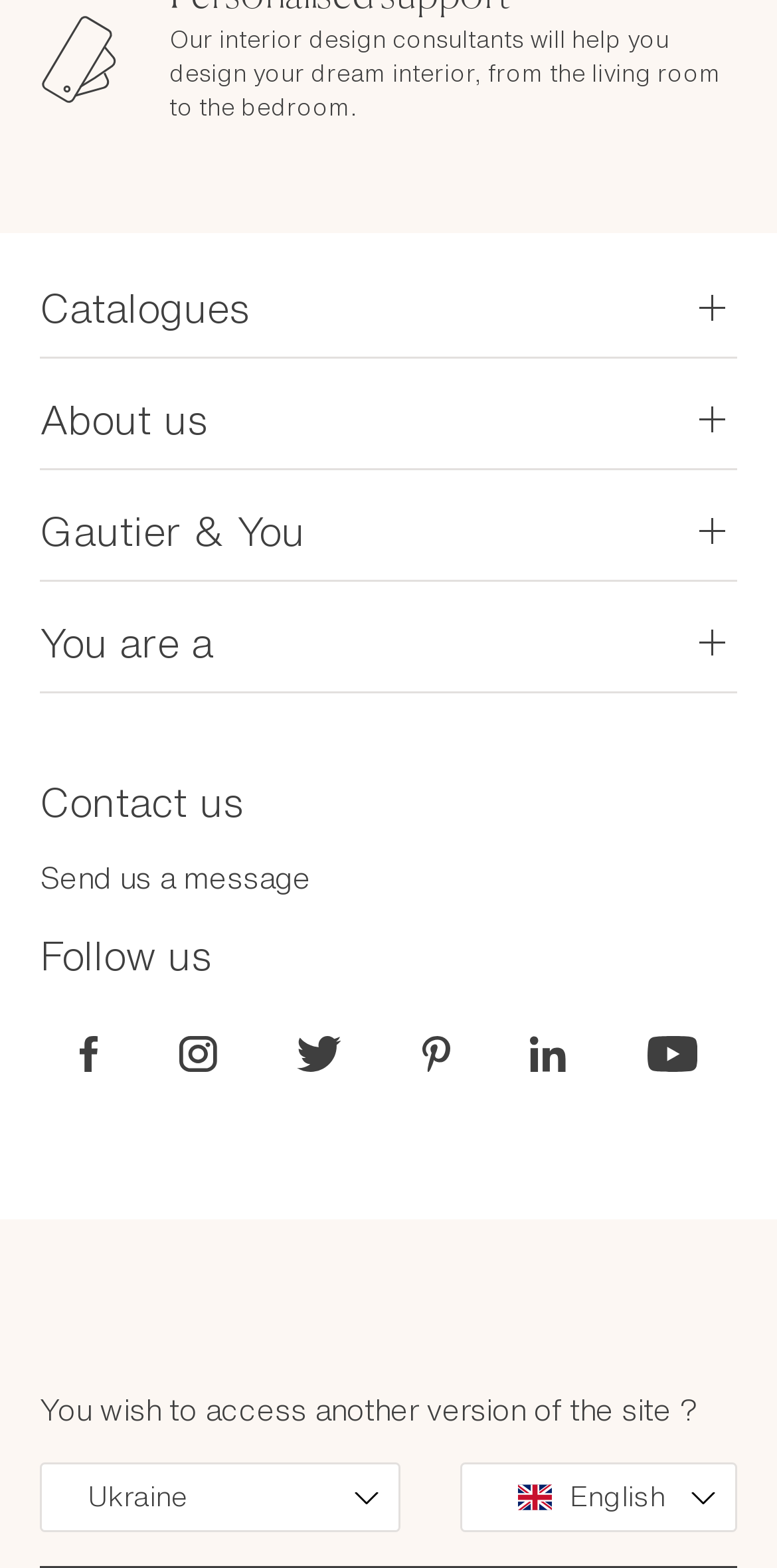Respond to the following question using a concise word or phrase: 
What is the purpose of the 'Get your catalogue' link?

To get a catalogue